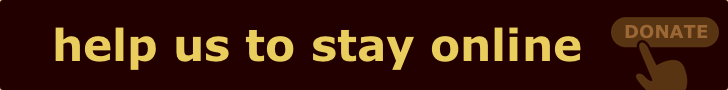Depict the image with a detailed narrative.

The image features a prominent call-to-action button encouraging visitors to support the website by making a donation. Set against a rich brown background, the text "Help us stay online" is displayed in a warm, golden hue, emphasizing the message's importance. To the right, a button labeled "DONATE" is visually appealing and includes a hand gesture, suggesting interaction. This layout aims to engage users effectively, urging them to contribute in order to sustain the online platform's operations and offerings.